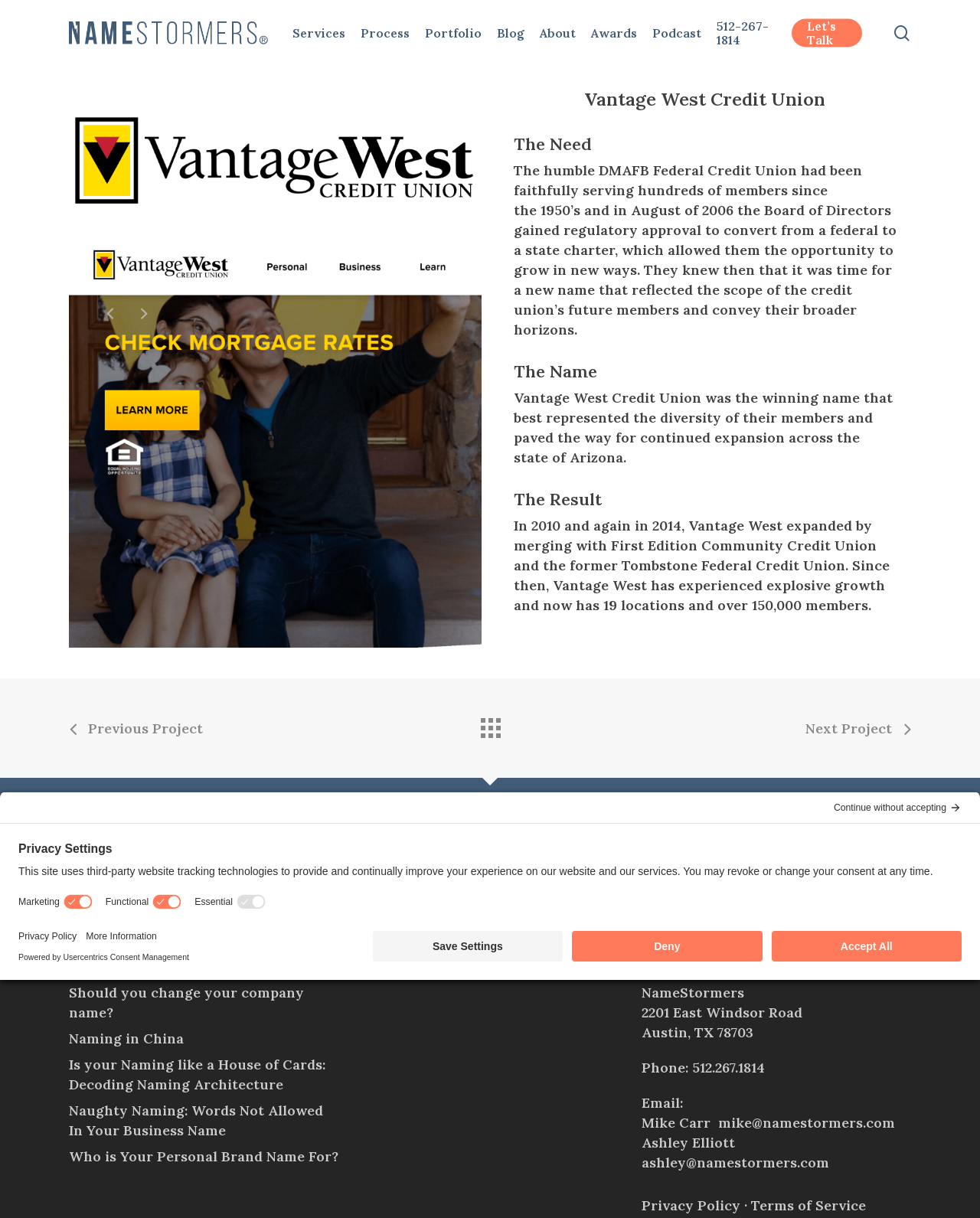Provide the bounding box coordinates of the HTML element this sentence describes: "search".

[0.911, 0.02, 0.93, 0.034]